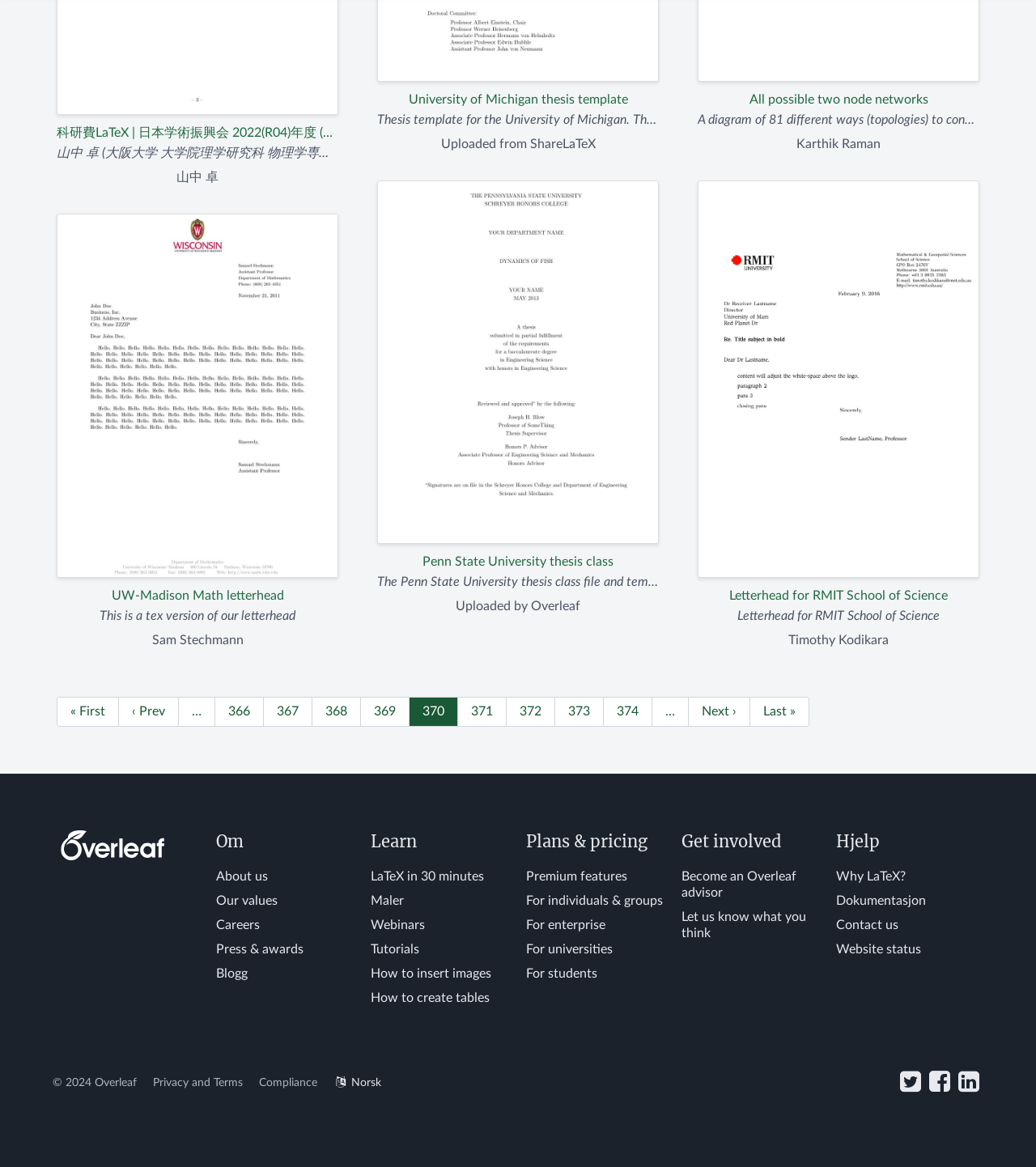Find and provide the bounding box coordinates for the UI element described here: "Penn State University thesis class". The coordinates should be given as four float numbers between 0 and 1: [left, top, right, bottom].

[0.364, 0.154, 0.636, 0.491]